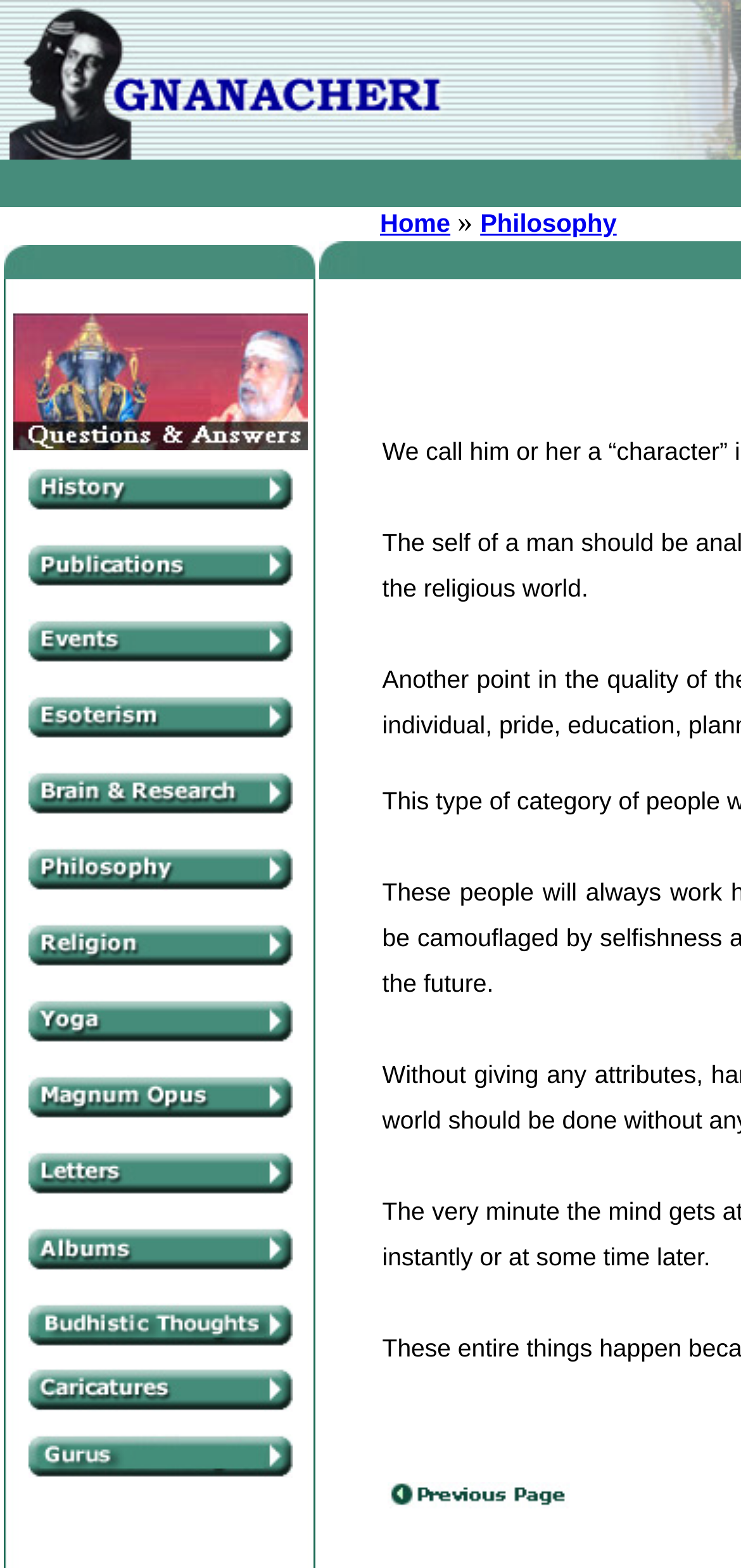Answer the question below with a single word or a brief phrase: 
How many rows are in the grid?

19